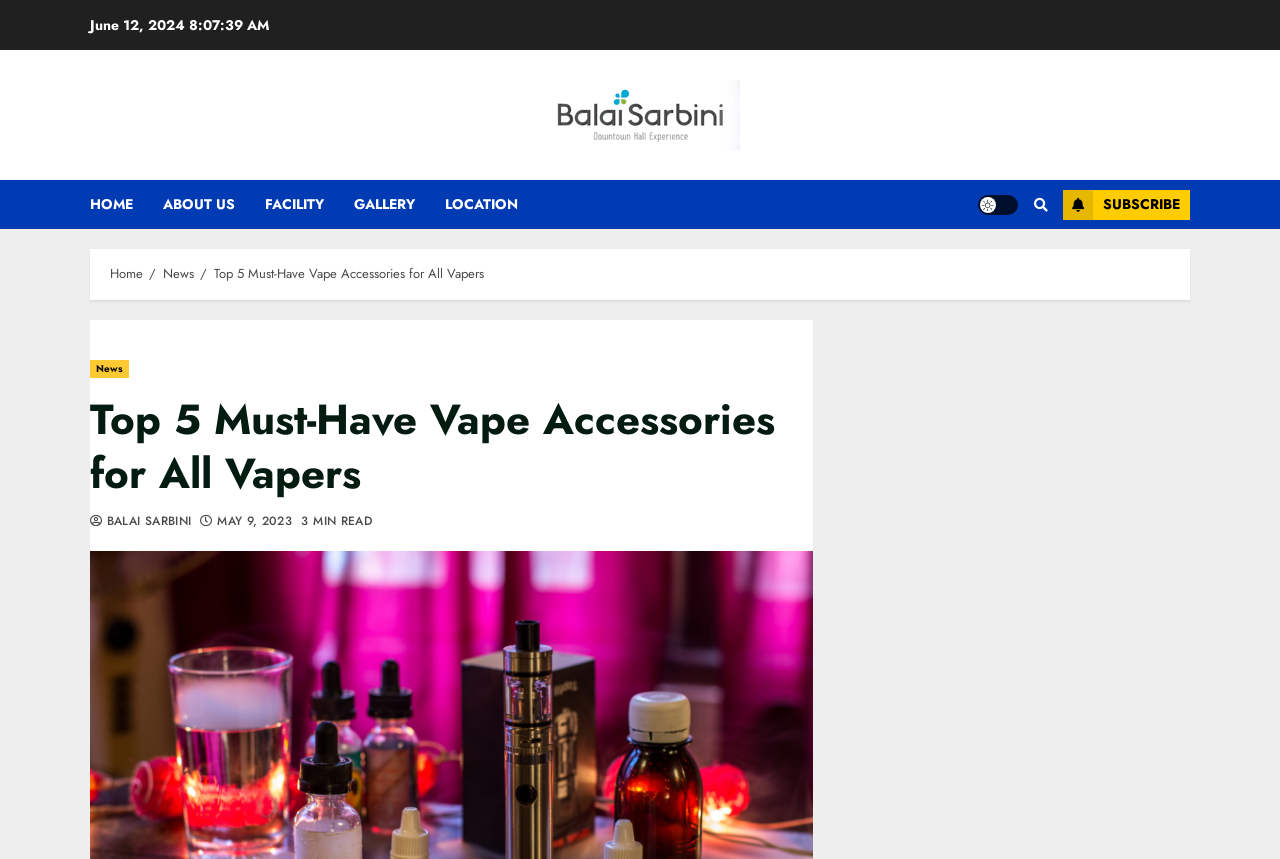Please locate the bounding box coordinates for the element that should be clicked to achieve the following instruction: "switch to dark mode". Ensure the coordinates are given as four float numbers between 0 and 1, i.e., [left, top, right, bottom].

[0.764, 0.226, 0.795, 0.25]